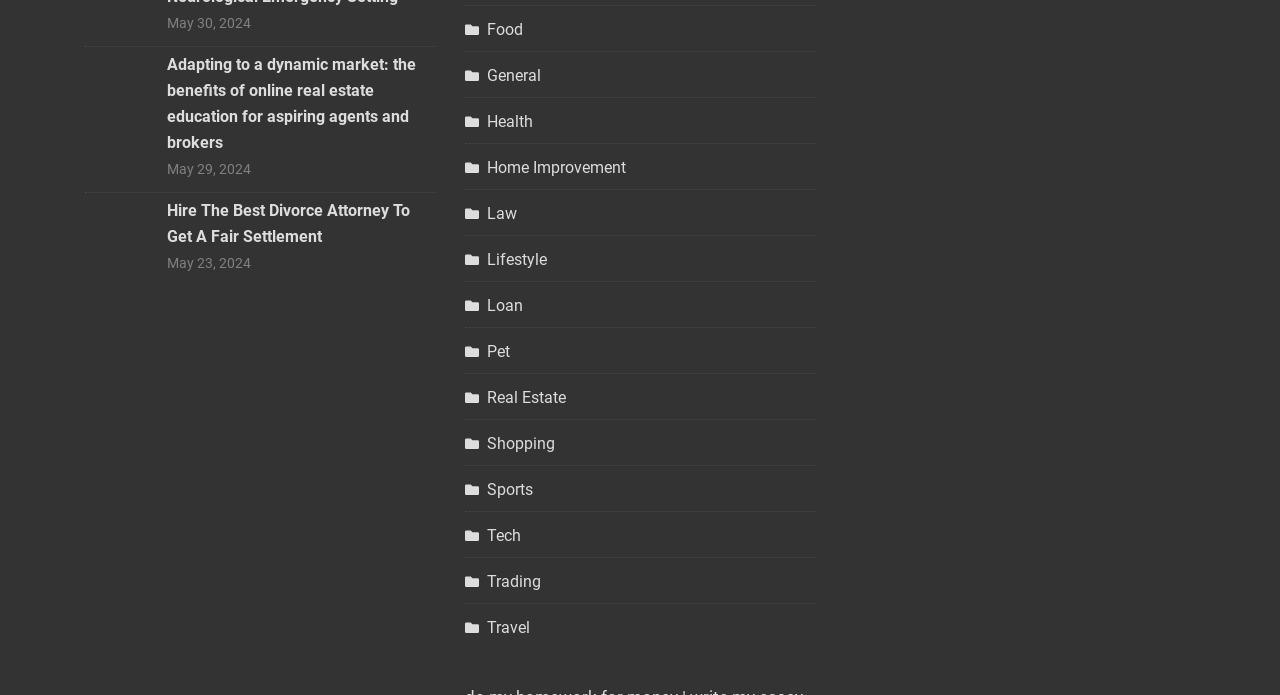Show the bounding box coordinates for the HTML element described as: "alt="online real estate education"".

[0.066, 0.12, 0.123, 0.143]